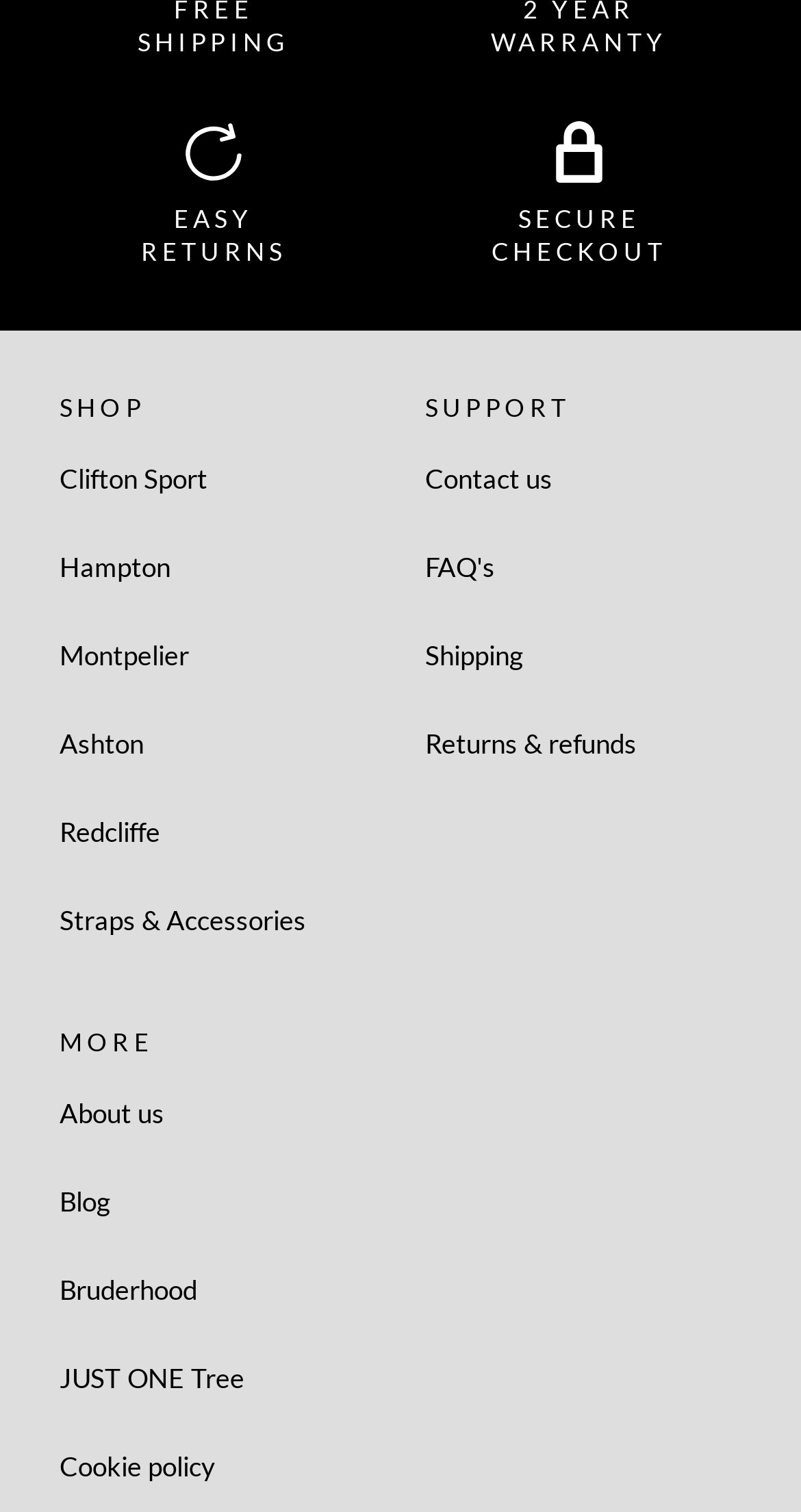Locate the bounding box of the UI element described in the following text: "Contact us".

[0.531, 0.295, 0.69, 0.34]